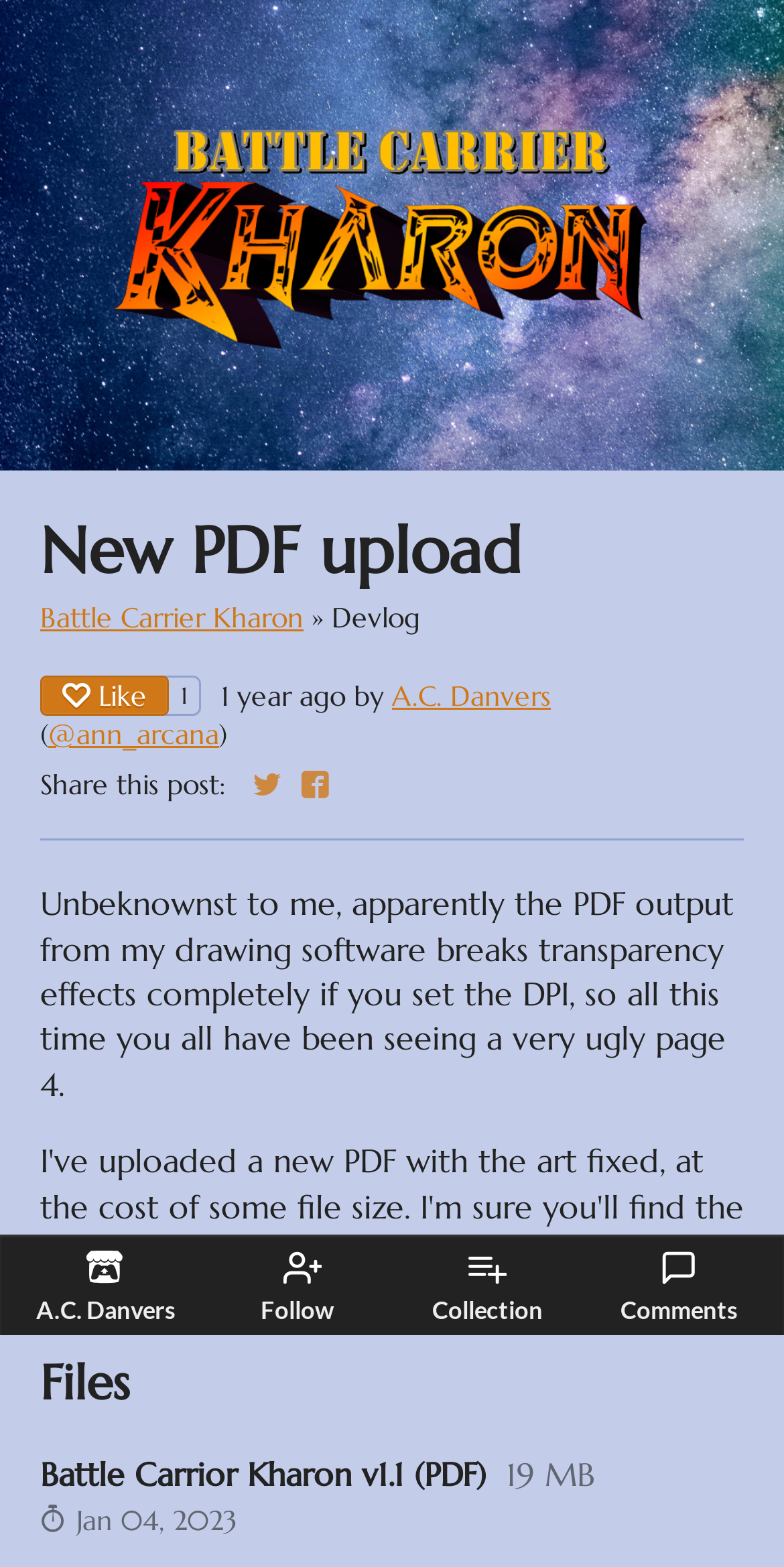Write an extensive caption that covers every aspect of the webpage.

The webpage appears to be a post or upload page, specifically showcasing a PDF file called "Battle Carrier Kharon" by A.C. Danvers. At the top, there are several links and images, including the author's name, "Follow", "Collection", "Comments", and "Devlog", each accompanied by a small icon. 

Below these links, there is a large image of the "Battle Carrier Kharon" PDF file, taking up the majority of the screen. 

On the left side, there is a heading "New PDF upload" followed by a link to the PDF file and a "»" symbol. Below this, there is a section with the text "Devlog" and a "Like" button. The post's timestamp, "1 year ago", and the author's name are also displayed. 

Further down, there is a block of text explaining that the PDF output from the drawing software breaks transparency effects when setting the DPI, resulting in an ugly page 4. 

A horizontal separator line divides the page, followed by a heading "Files" and a list of file details, including the file name "Battle Carrier Kharon v1.1 (PDF)", its size "19 MB", and the upload timestamp "04 January 2023 @ 17:55 UTC".